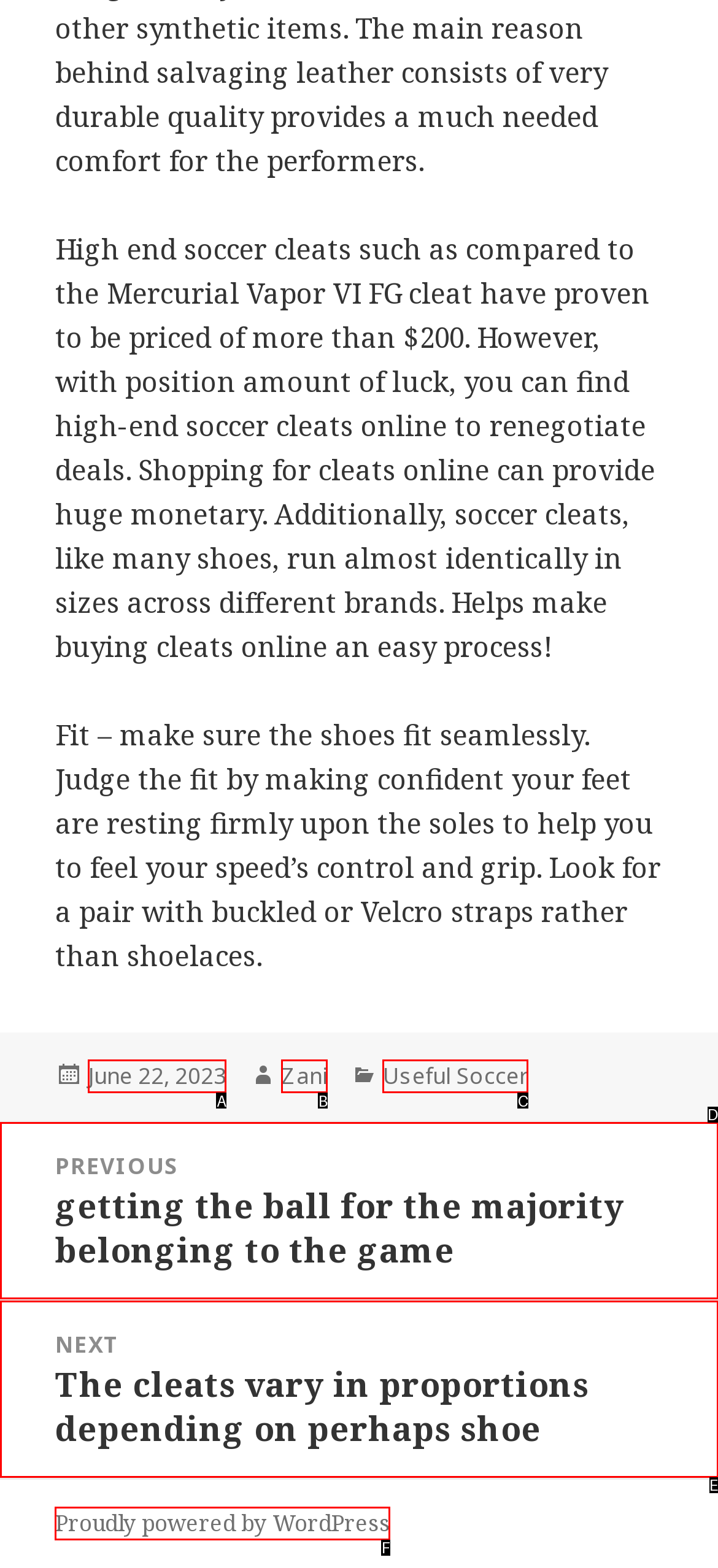Identify the HTML element that matches the description: Useful Soccer. Provide the letter of the correct option from the choices.

C